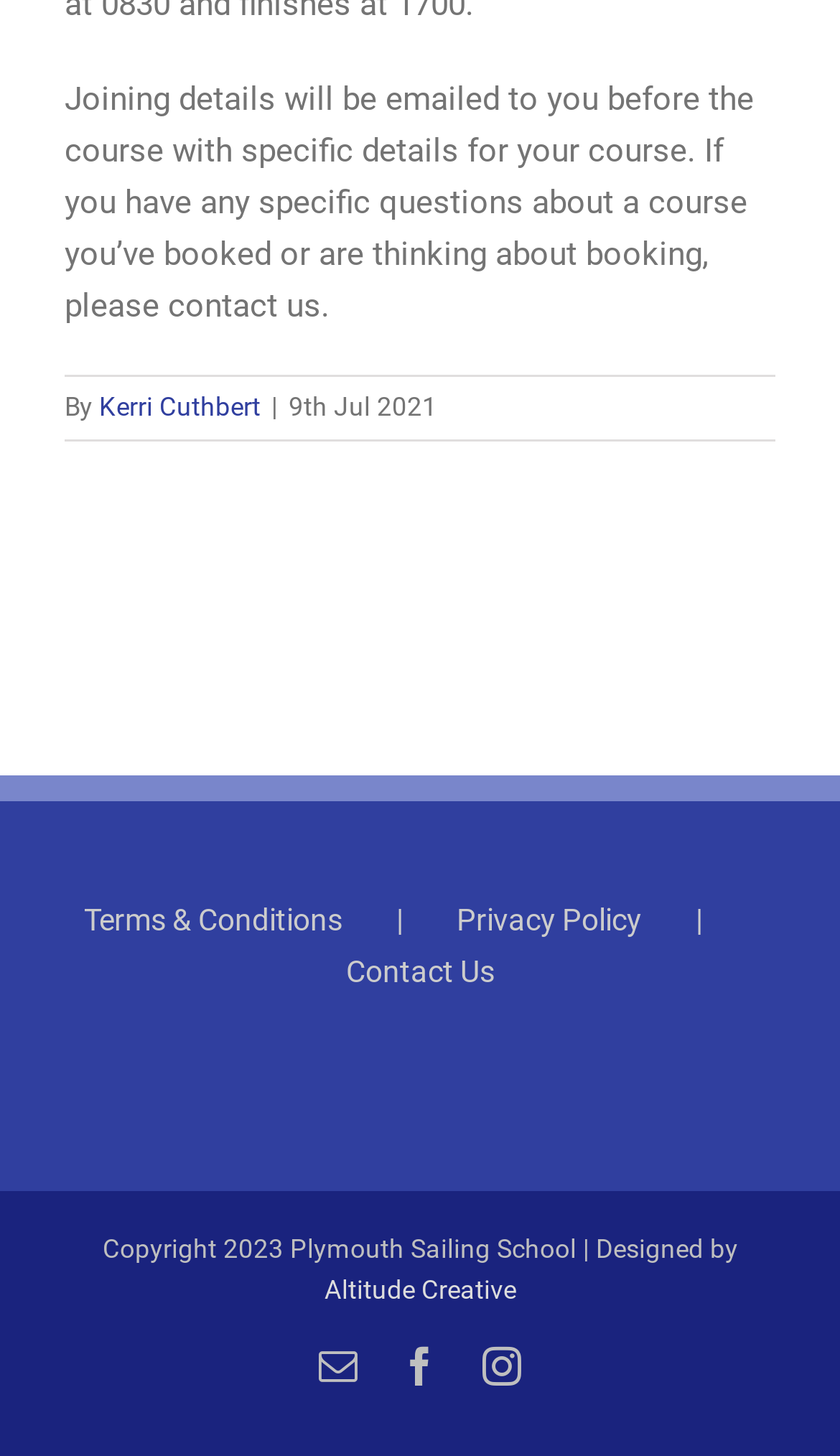How many social media links are there?
Provide a detailed answer to the question using information from the image.

There are three social media links at the bottom of the page, which are Email, Facebook, and Instagram.